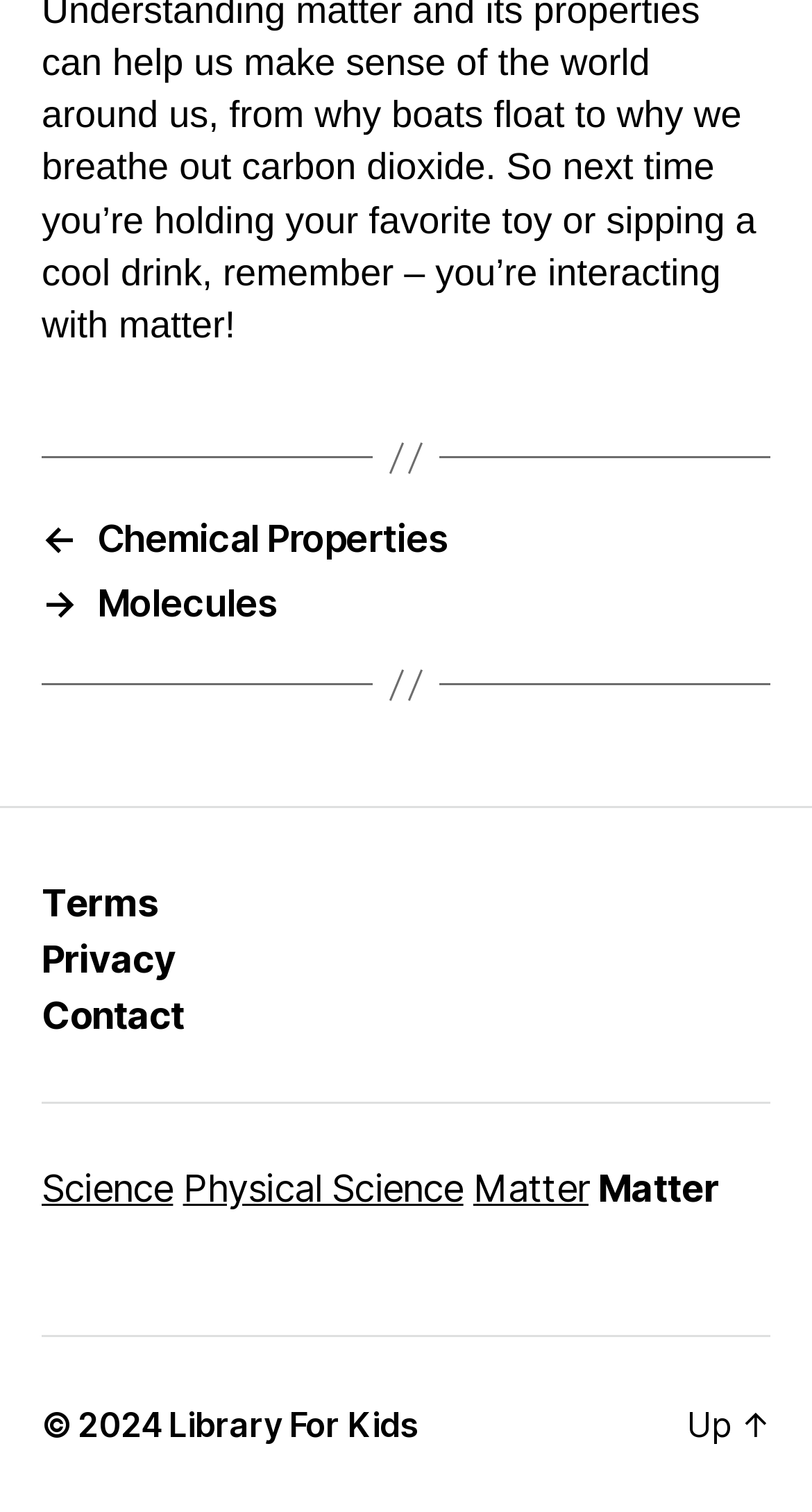Identify the bounding box coordinates of the element to click to follow this instruction: 'read Terms'. Ensure the coordinates are four float values between 0 and 1, provided as [left, top, right, bottom].

[0.051, 0.582, 0.194, 0.611]